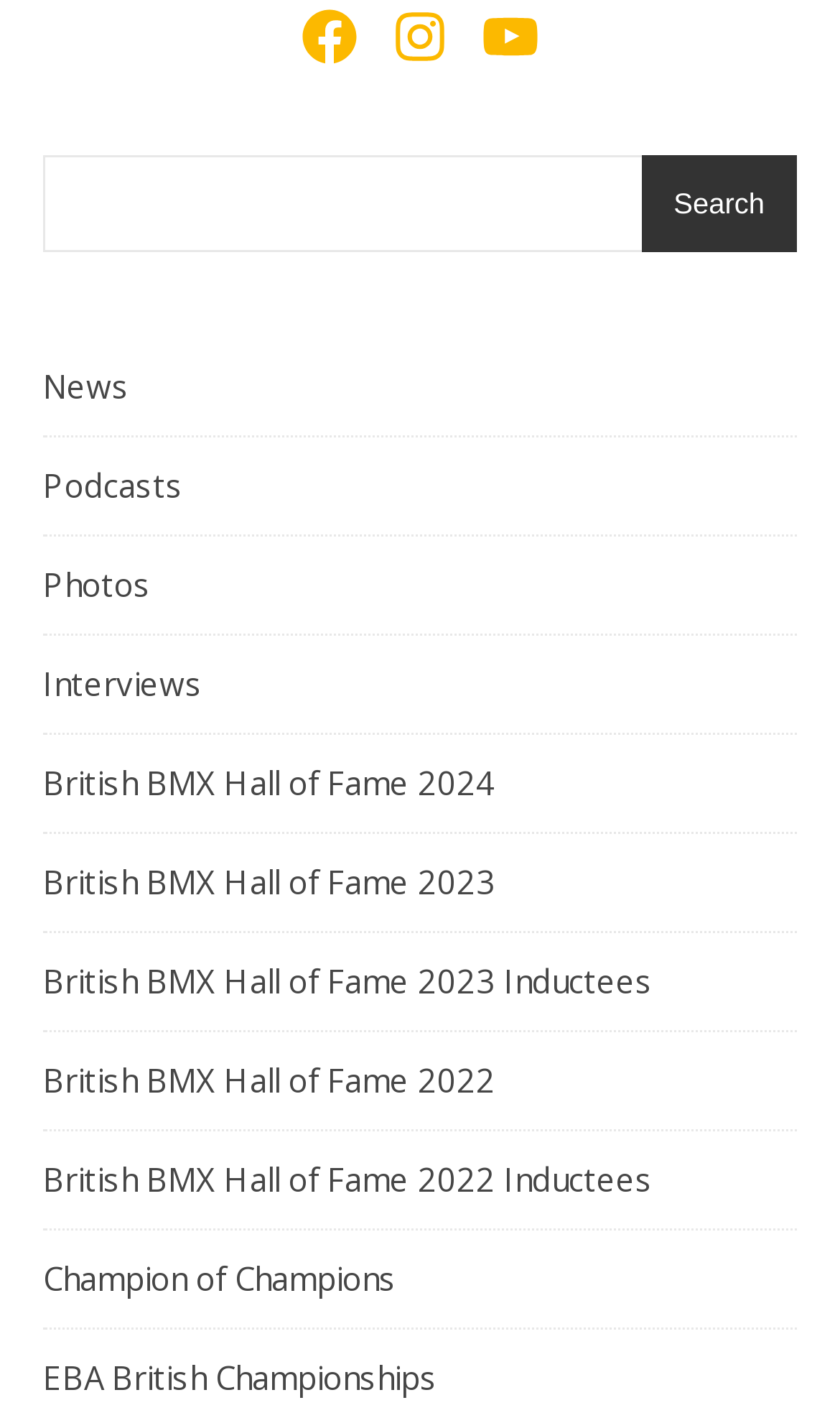Pinpoint the bounding box coordinates of the area that must be clicked to complete this instruction: "Visit Facebook".

[0.354, 0.003, 0.431, 0.049]